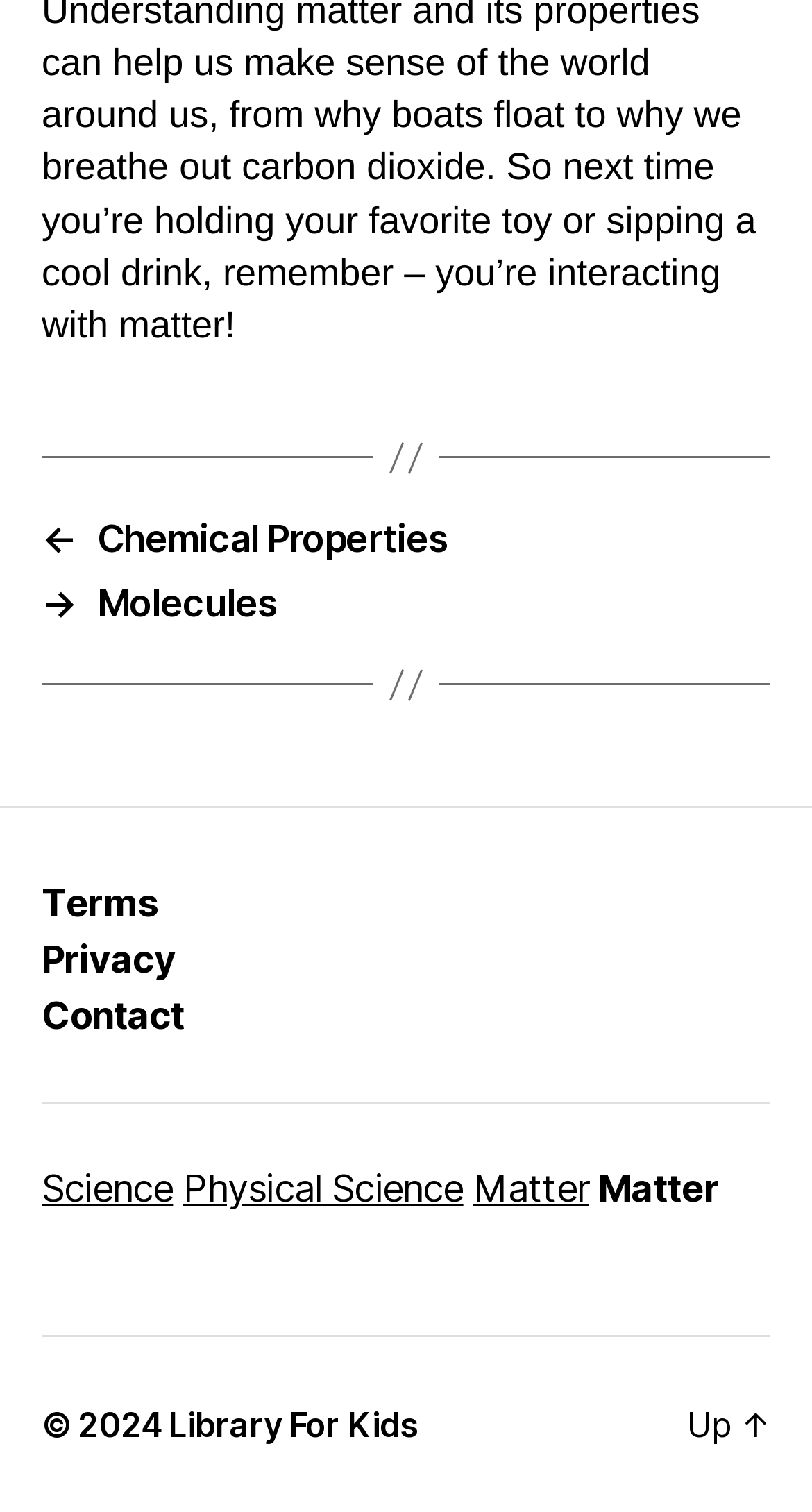Please locate the bounding box coordinates of the region I need to click to follow this instruction: "visit Molecules".

[0.051, 0.384, 0.949, 0.413]